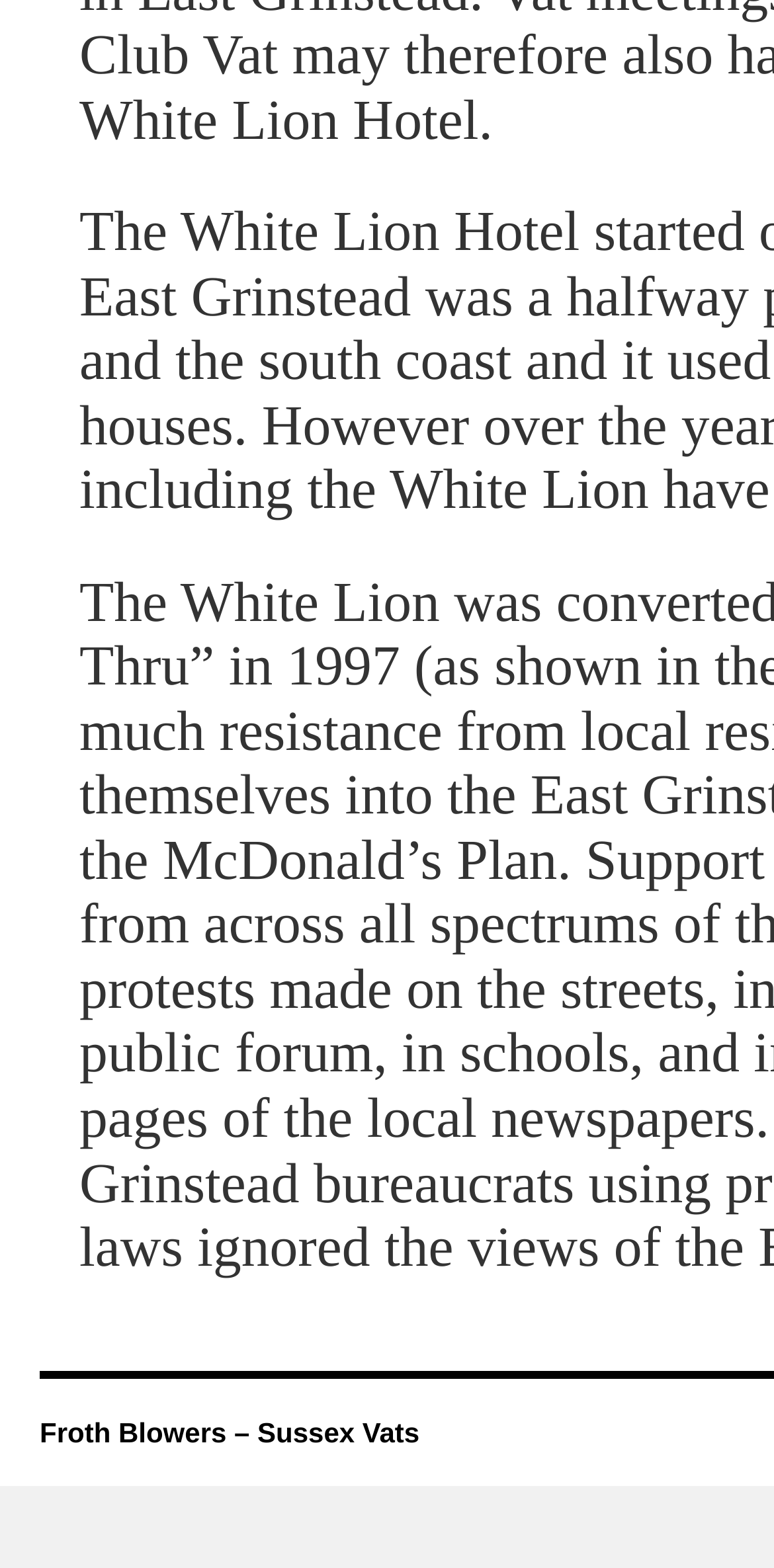Predict the bounding box coordinates for the UI element described as: "Froth Blowers – Sussex Vats". The coordinates should be four float numbers between 0 and 1, presented as [left, top, right, bottom].

[0.051, 0.951, 0.542, 0.971]